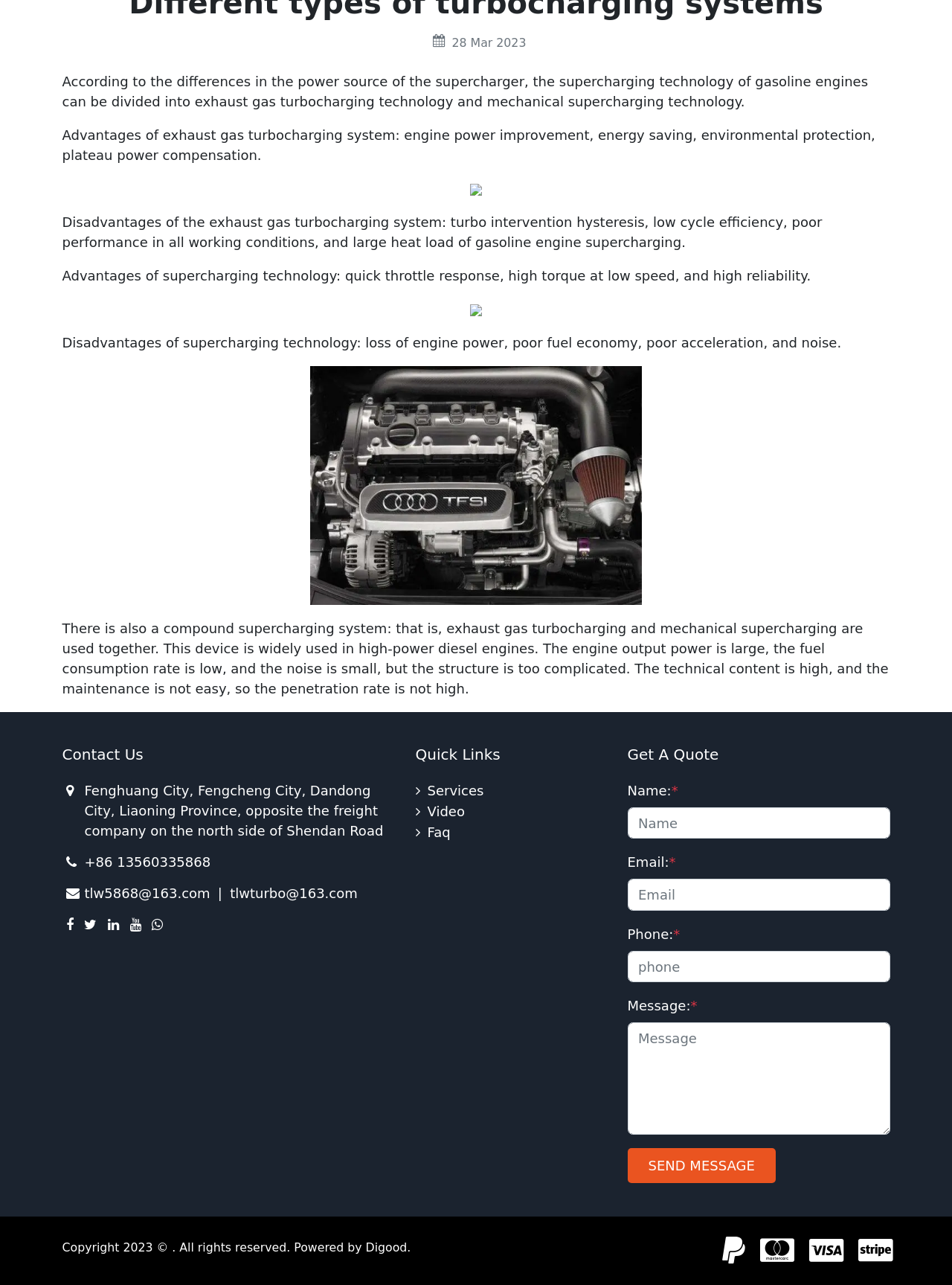Give a one-word or short phrase answer to the question: 
What are the advantages of exhaust gas turbocharging system?

Engine power improvement, energy saving, environmental protection, plateau power compensation.